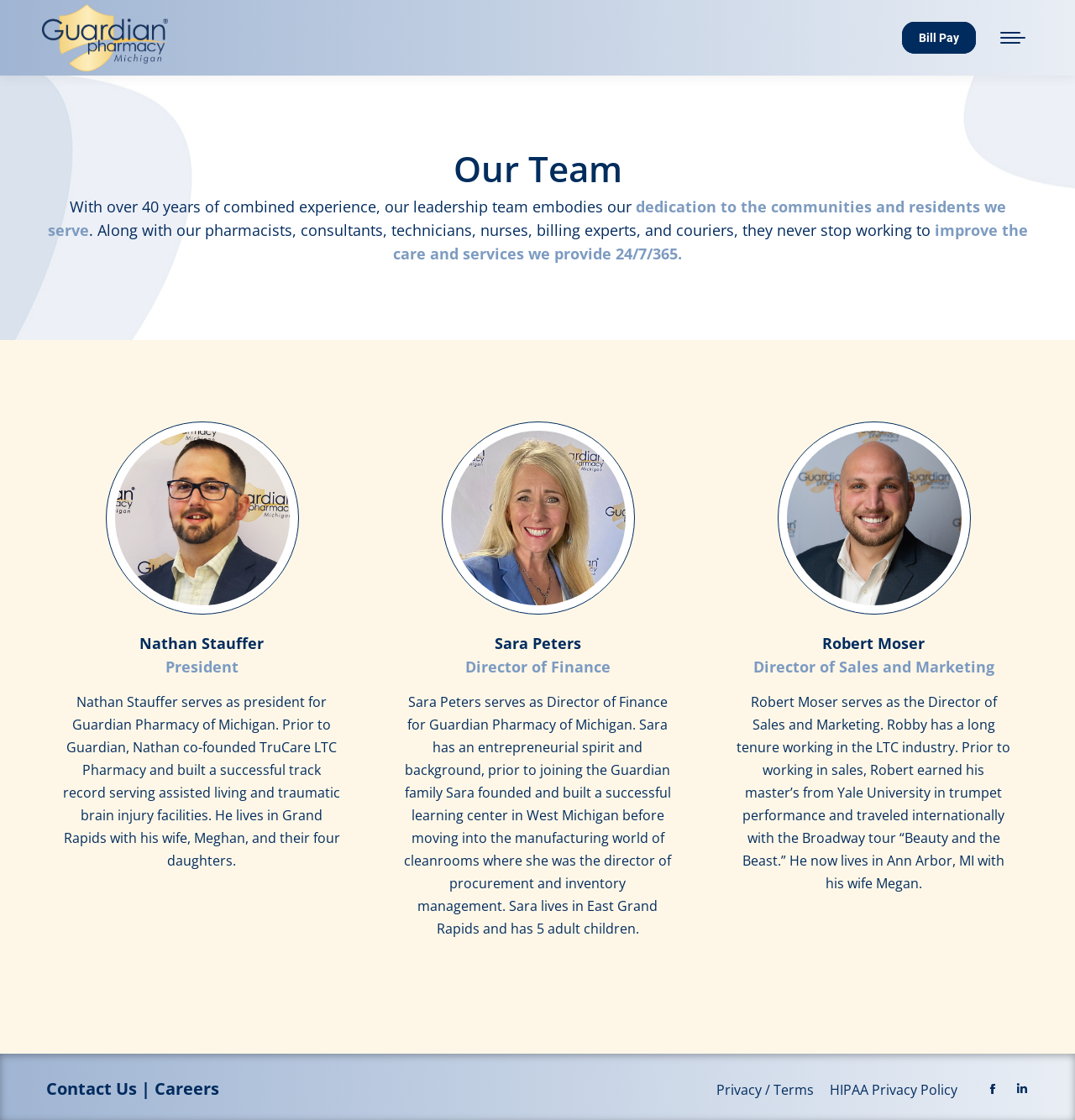Specify the bounding box coordinates of the region I need to click to perform the following instruction: "Learn about HIPAA Privacy Policy". The coordinates must be four float numbers in the range of 0 to 1, i.e., [left, top, right, bottom].

[0.772, 0.965, 0.894, 0.982]